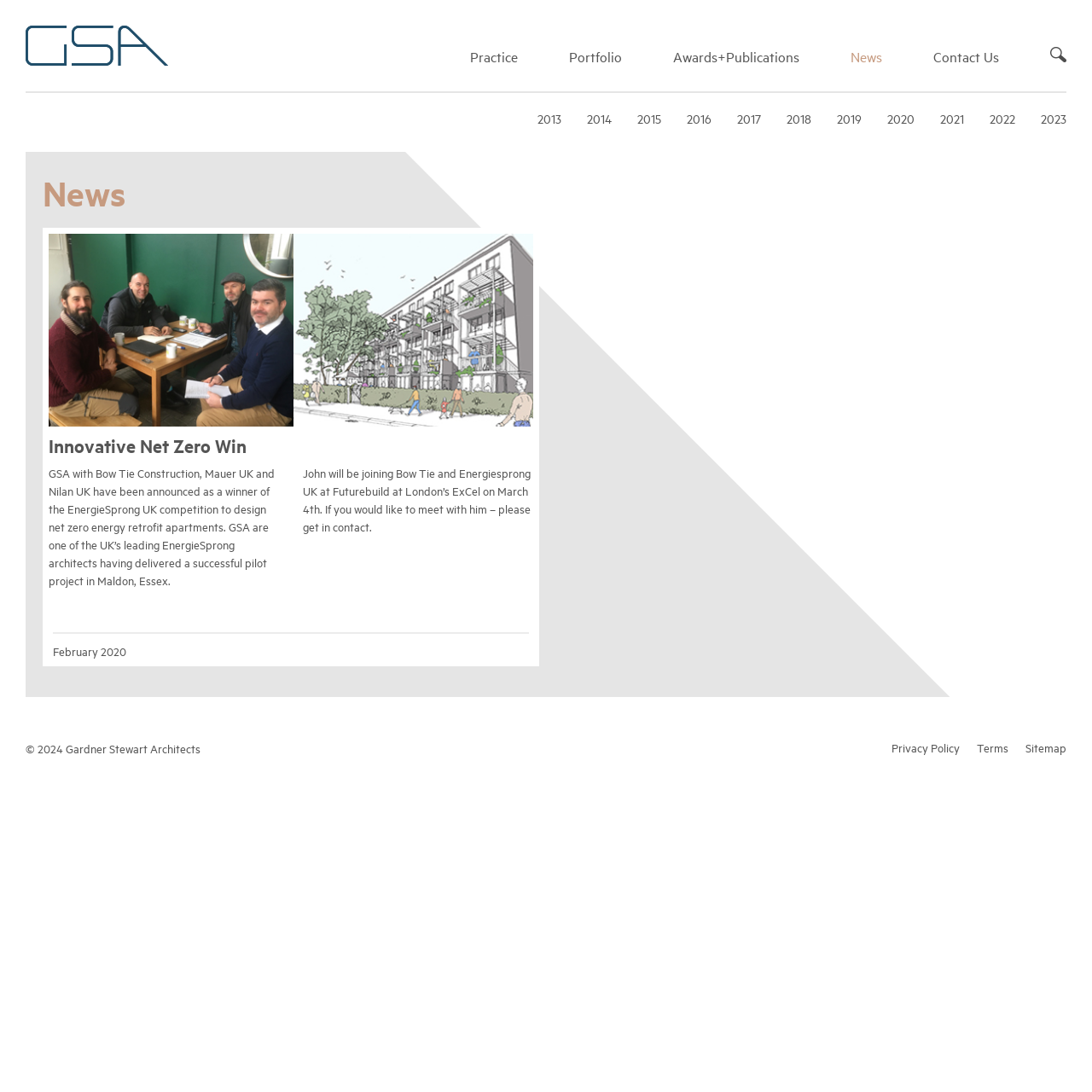What is the name of the architecture practice?
From the screenshot, provide a brief answer in one word or phrase.

Gardner Stewart Architects